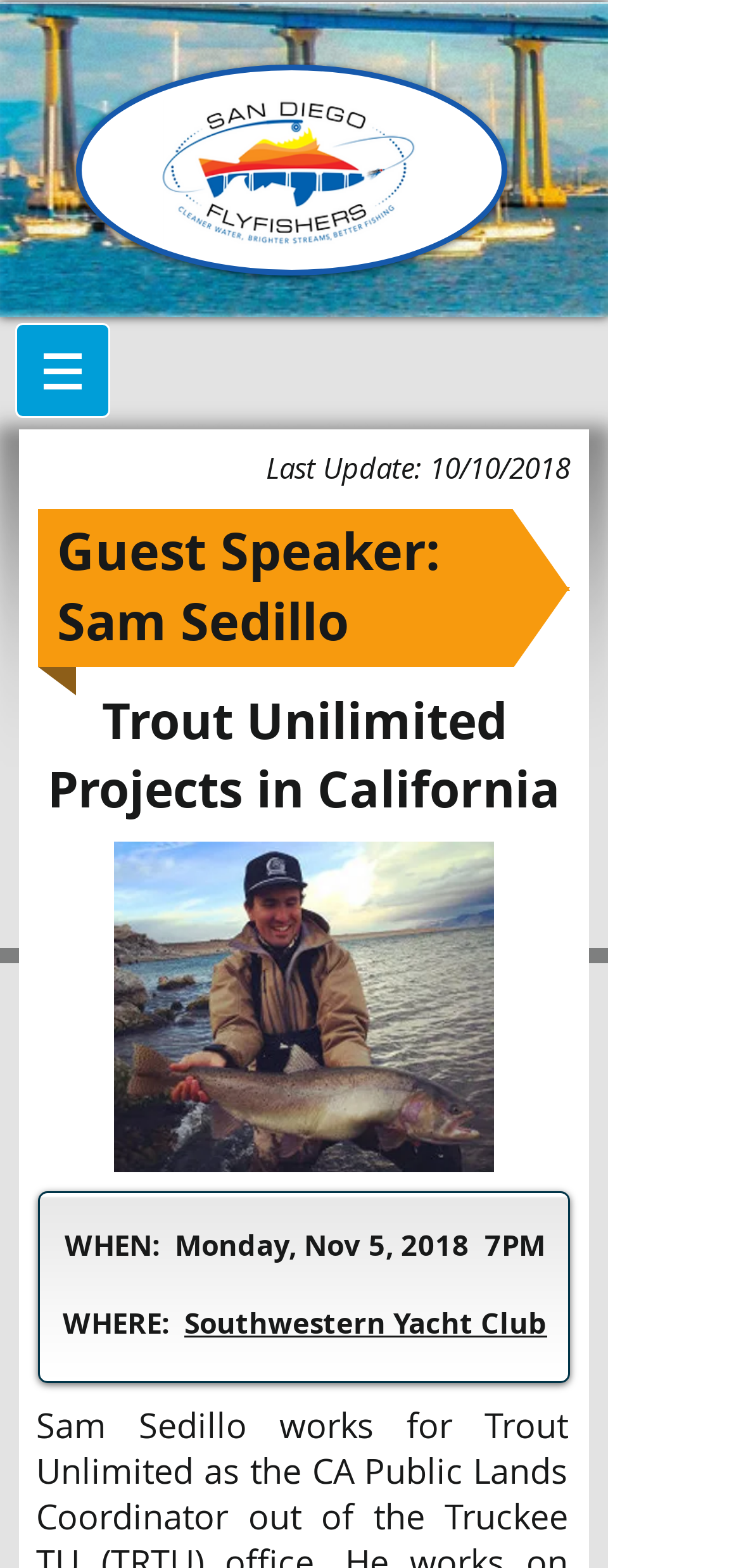What is the name of the guest speaker?
Please use the image to deliver a detailed and complete answer.

I found the answer by looking at the heading element that says 'Guest Speaker: Sam Sedillo'.